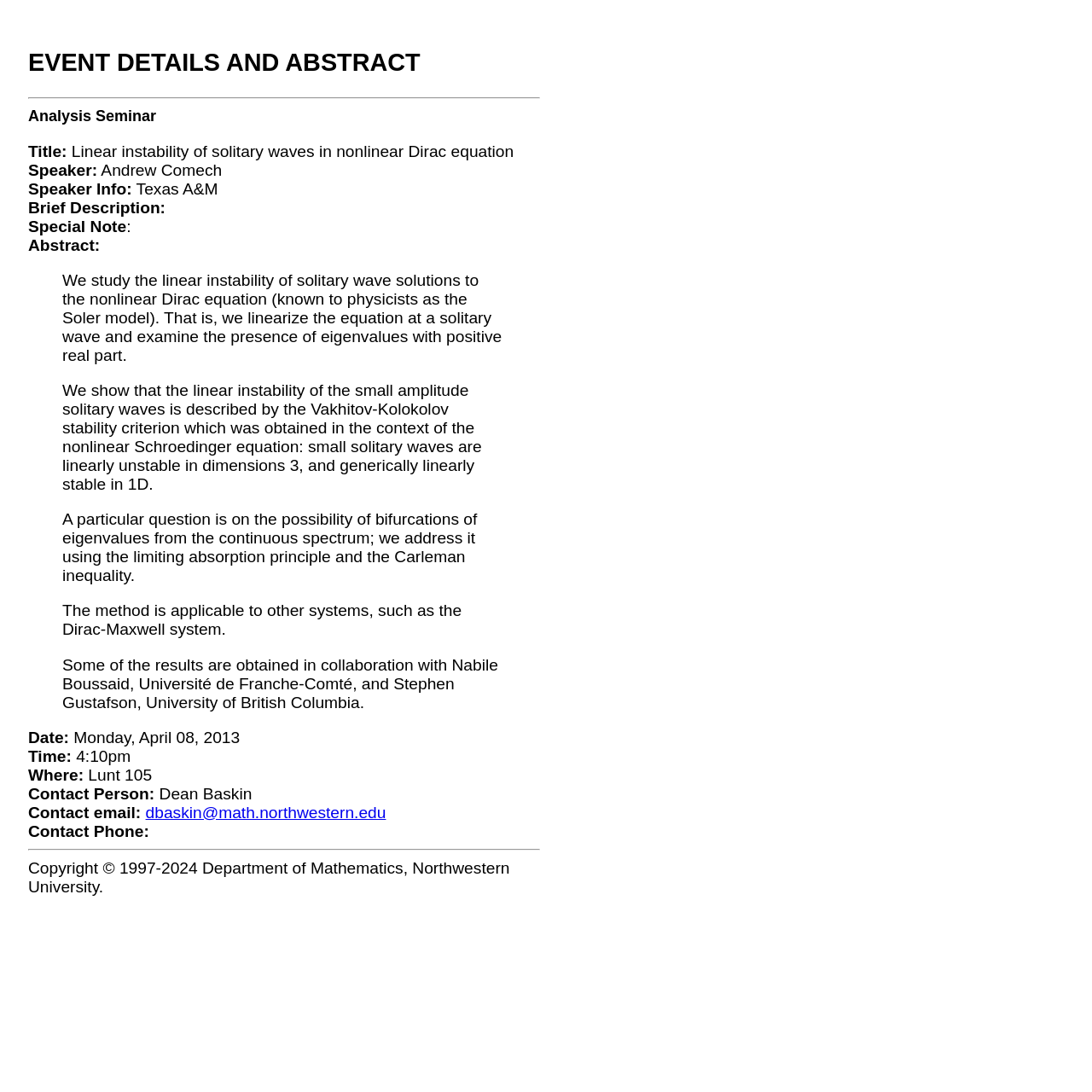Please provide a comprehensive response to the question below by analyzing the image: 
Where is the seminar taking place?

I found the location of the seminar by looking at the text following 'Where:' which is 'Lunt 105'.